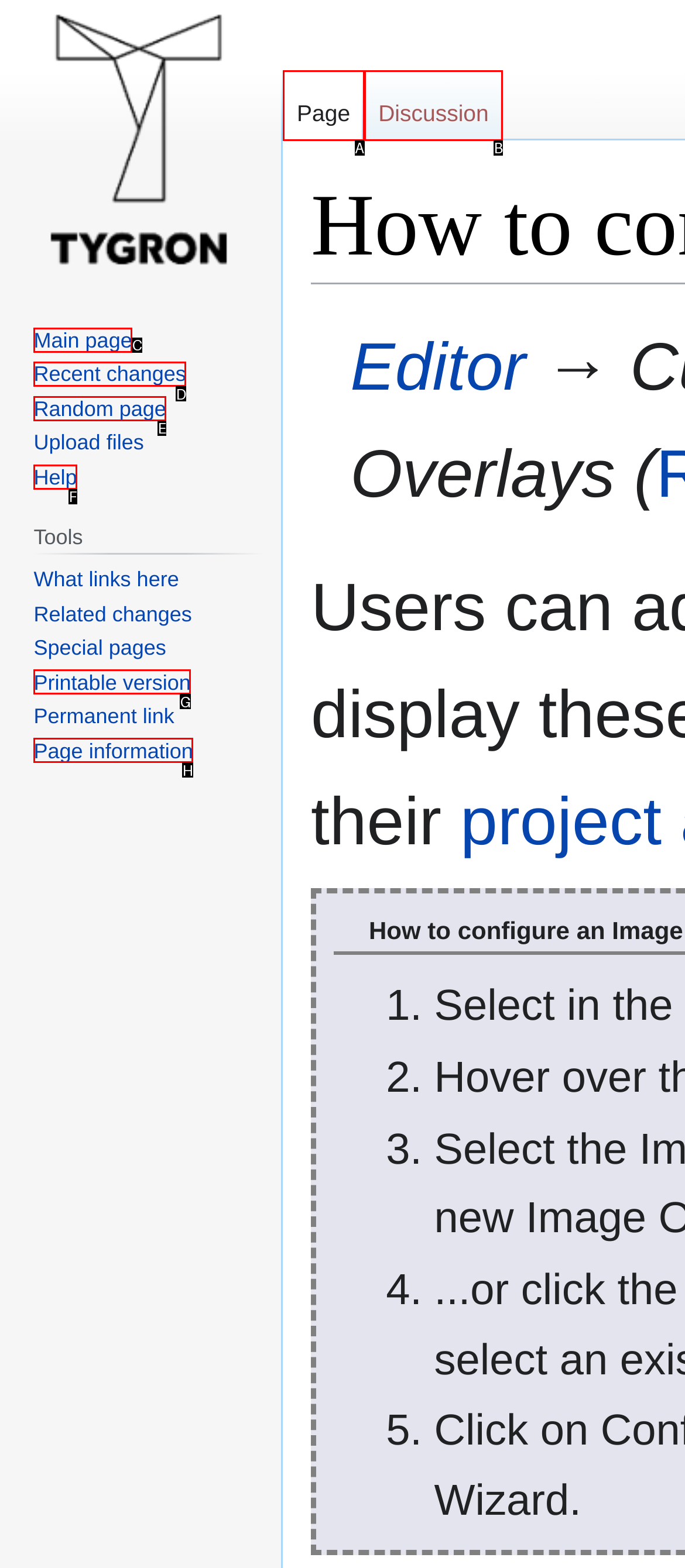Based on the description: Help, find the HTML element that matches it. Provide your answer as the letter of the chosen option.

F